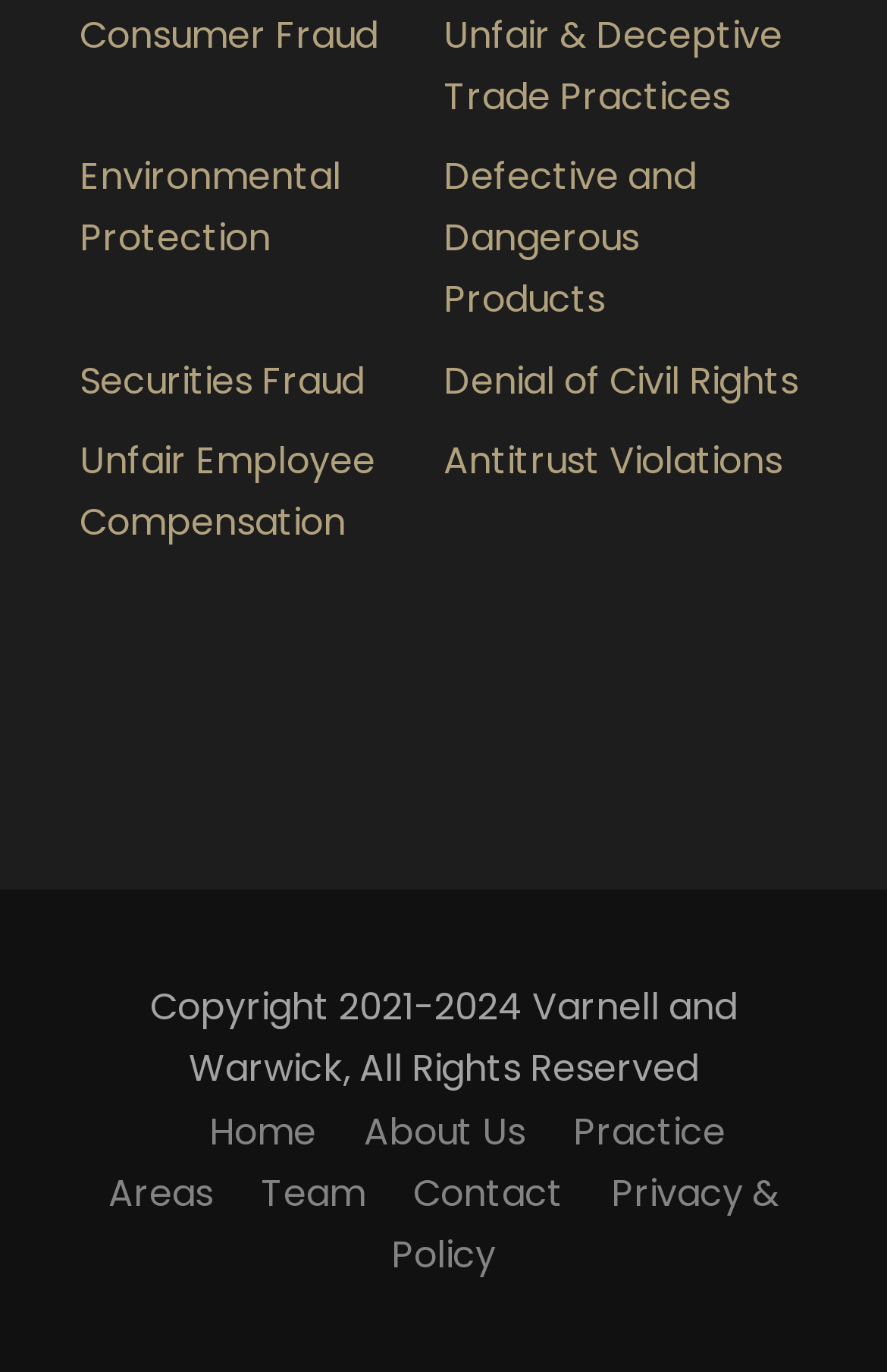Specify the bounding box coordinates of the region I need to click to perform the following instruction: "Go to Practice Areas". The coordinates must be four float numbers in the range of 0 to 1, i.e., [left, top, right, bottom].

[0.122, 0.805, 0.818, 0.888]